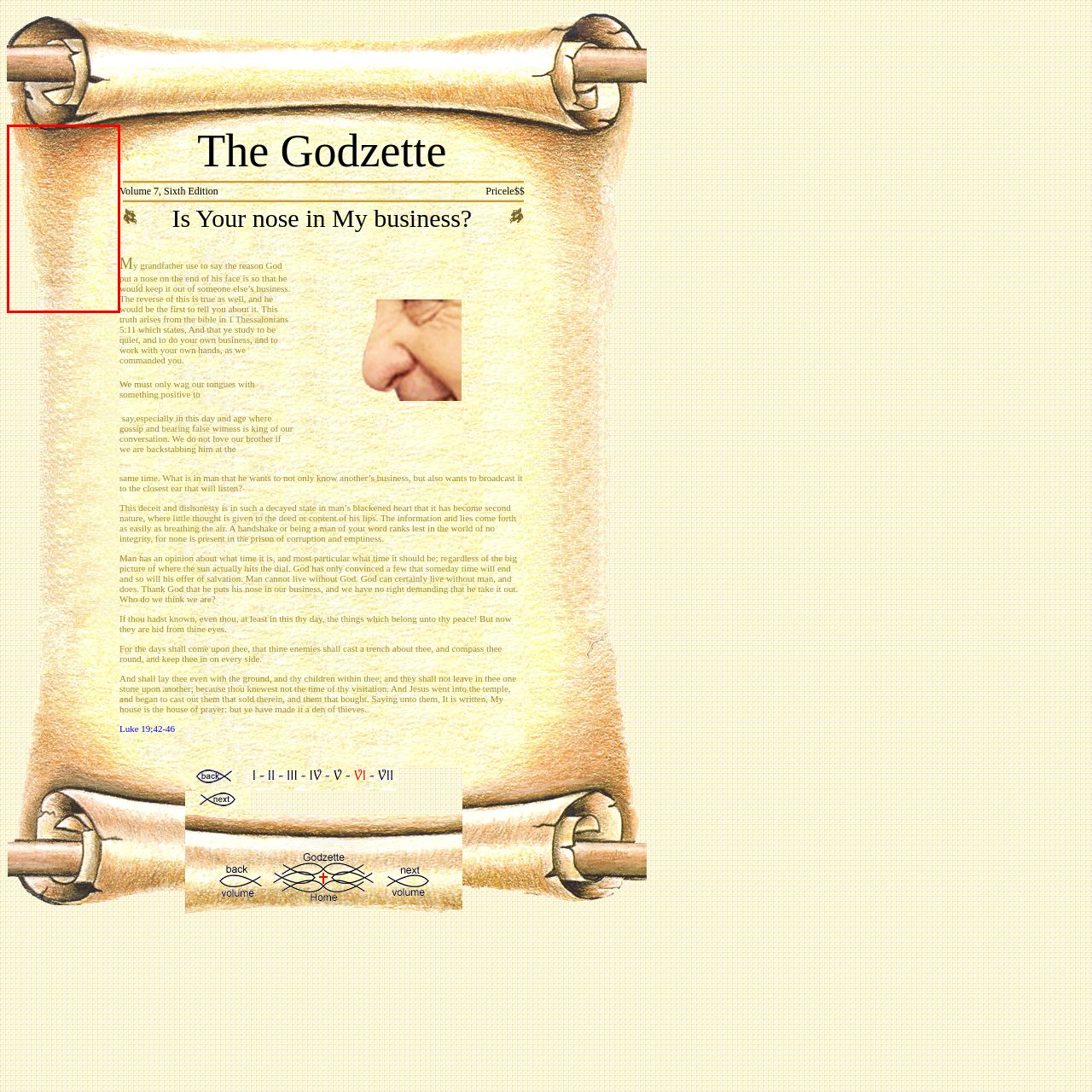Focus on the content within the red box and provide a succinct answer to this question using just one word or phrase: 
What is the title of the publication?

The Godzette Volume 7, Sixth Edition